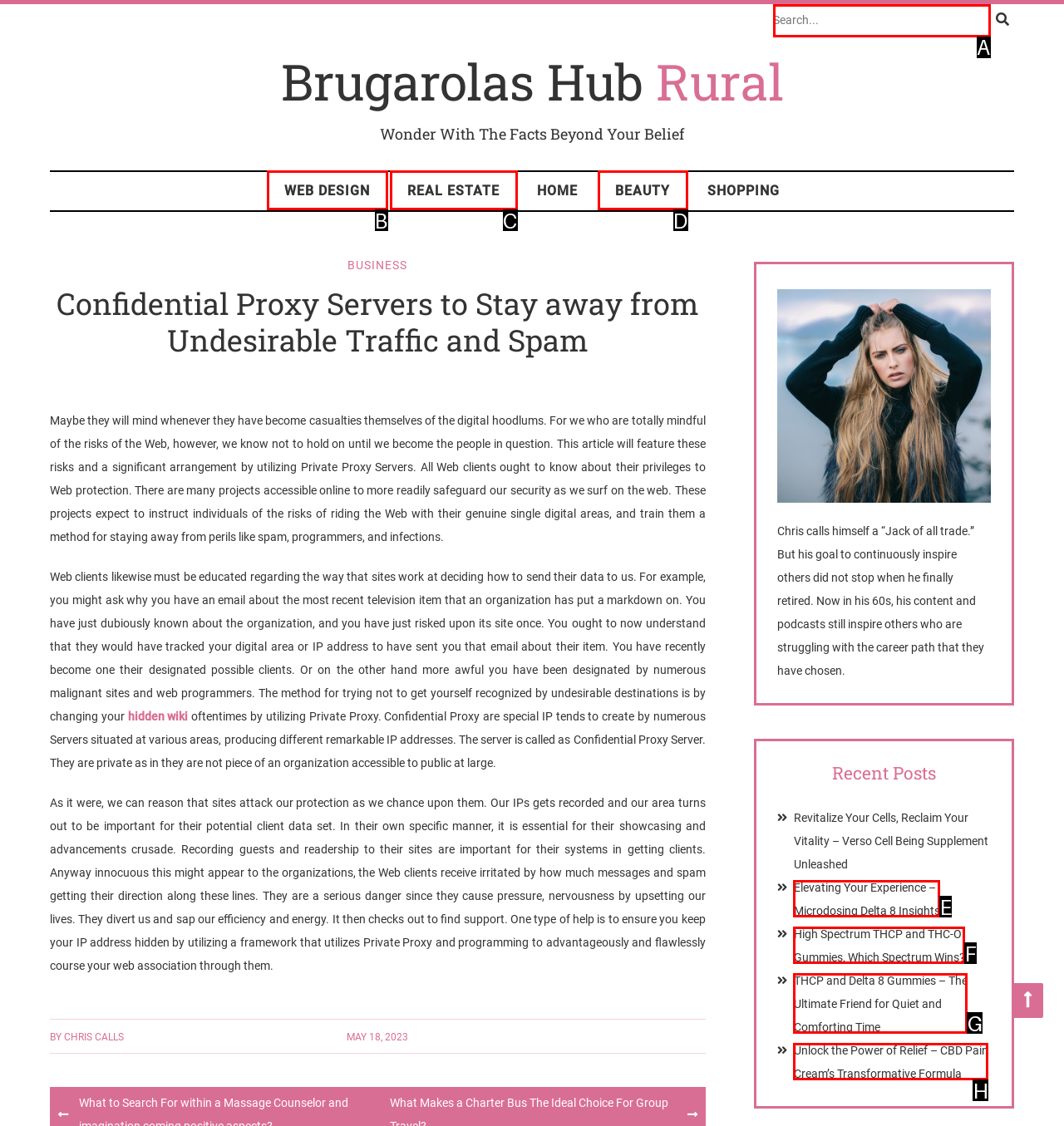Choose the option that best matches the description: Tablet Punches & Dies Manufacturer
Indicate the letter of the matching option directly.

None